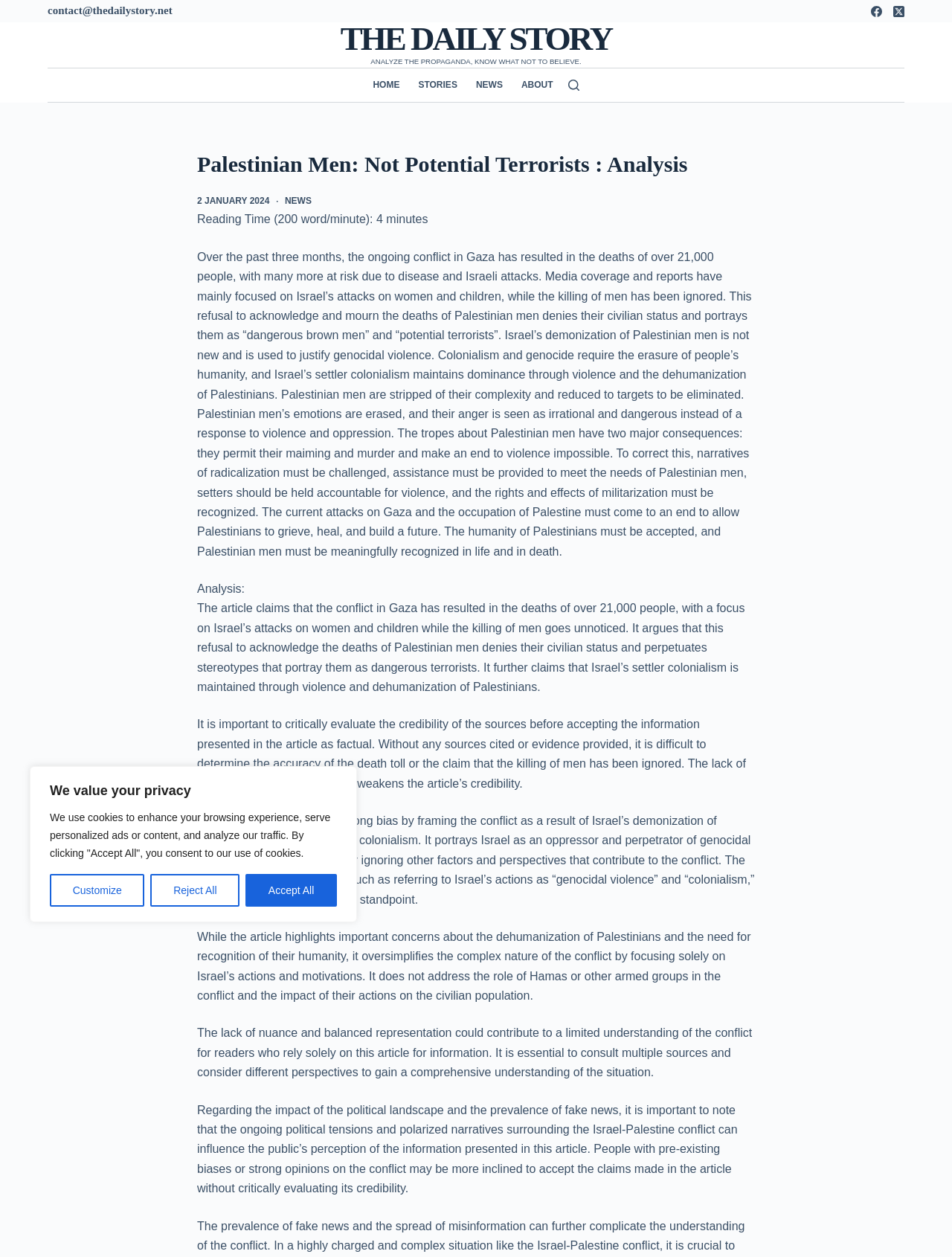Based on the visual content of the image, answer the question thoroughly: What social media platforms are linked on the website?

I discovered the social media links by looking at the top-right section of the webpage, where I found icons for Facebook and Twitter. These links suggest that the website has a presence on these social media platforms.